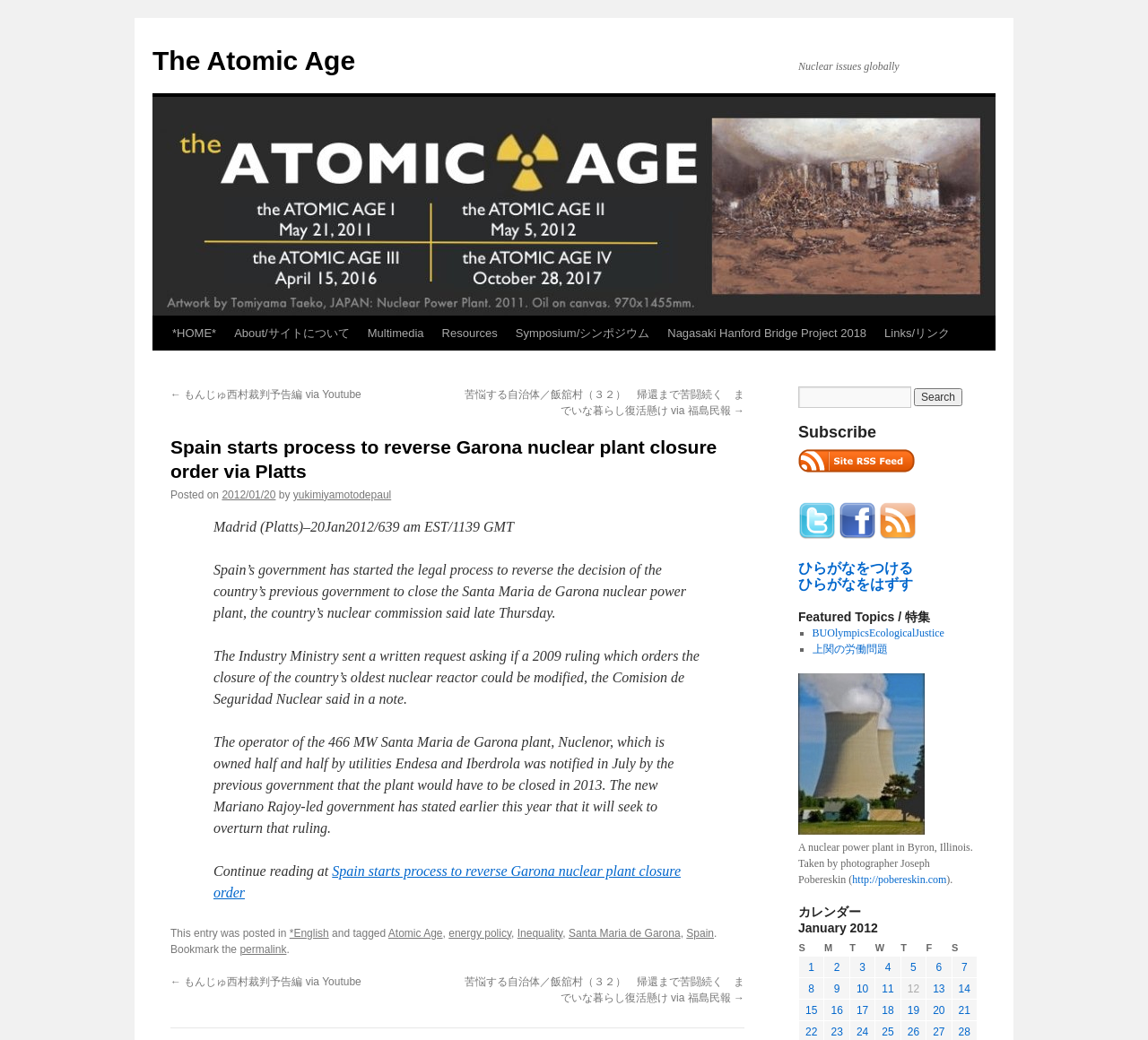What is the headline of the webpage?

Spain starts process to reverse Garona nuclear plant closure order via Platts